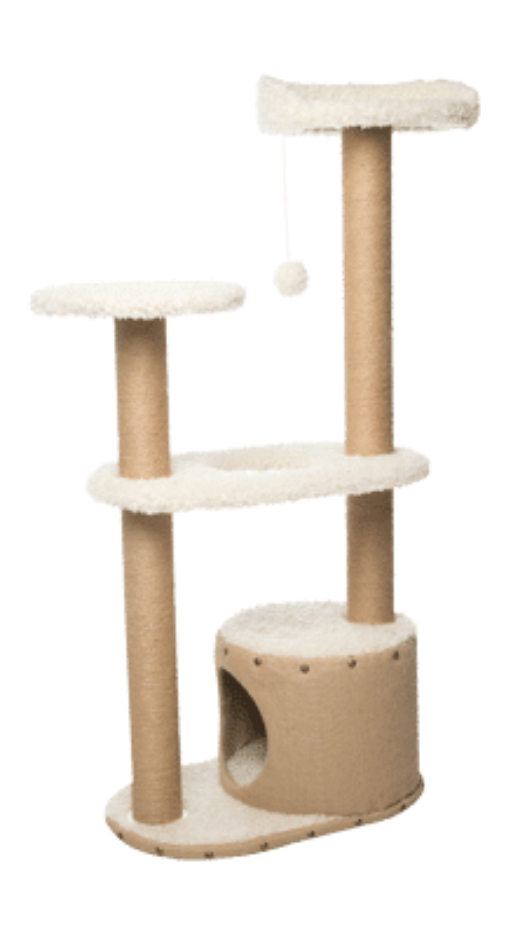Give an elaborate caption for the image.

This image showcases the Gorpets Cat Scratcher Easy Fix Grand, designed for feline comfort and entertainment. The structure features two elevated platforms topped with soft, plush surfaces, ideal for cats seeking a cozy perch. The scratching posts are covered in sturdy natural hemp, perfect for encouraging healthy scratching behavior. A playful dangling ball adds an interactive element, enticing curious cats to engage in play. At the base, there's a cozy enclosure for cats to curl up in, promoting relaxation. The overall design combines functionality with a stylish look, making it a perfect addition to cat owners' homes.